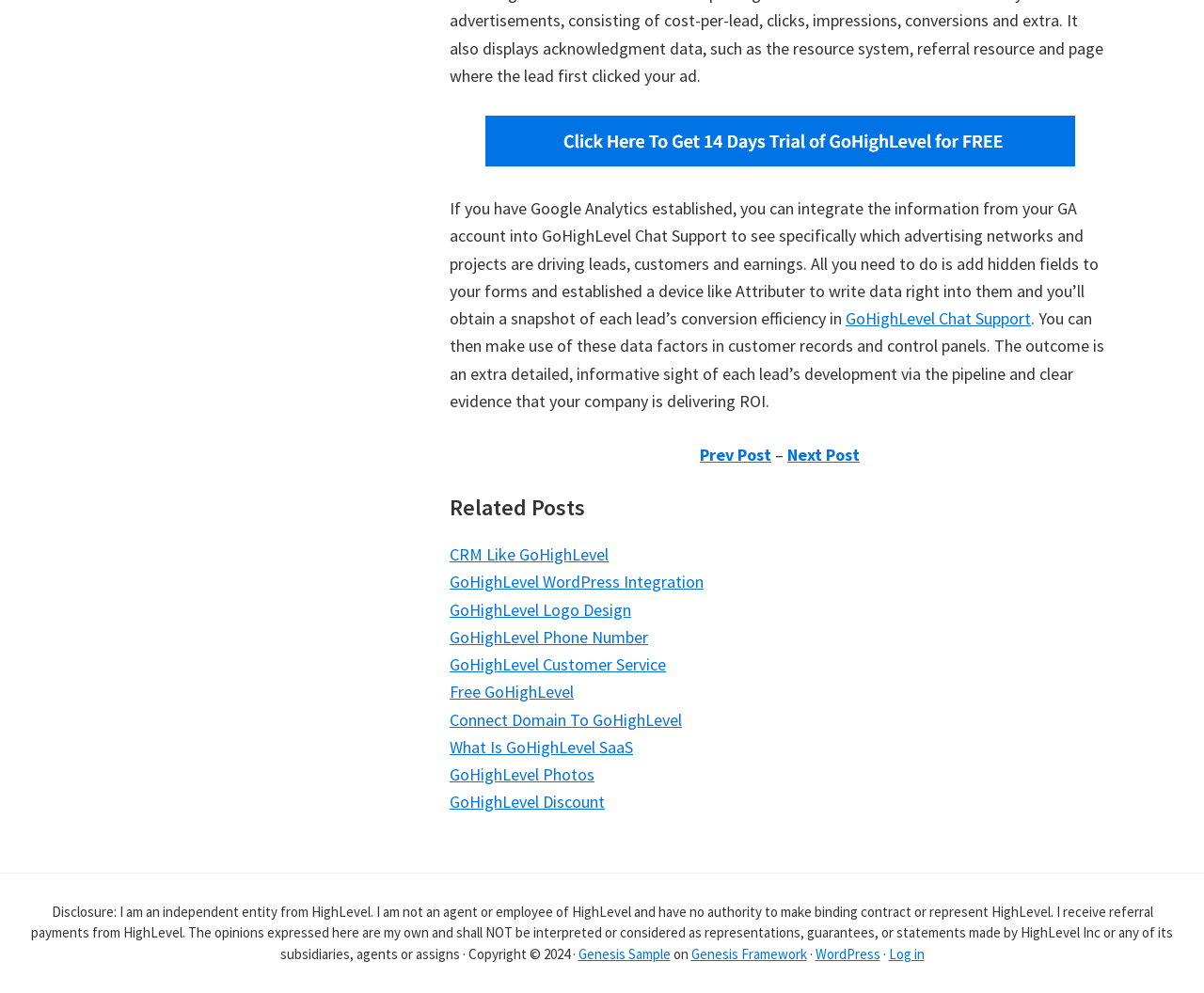Please specify the bounding box coordinates for the clickable region that will help you carry out the instruction: "View the information posted in October 2023".

None